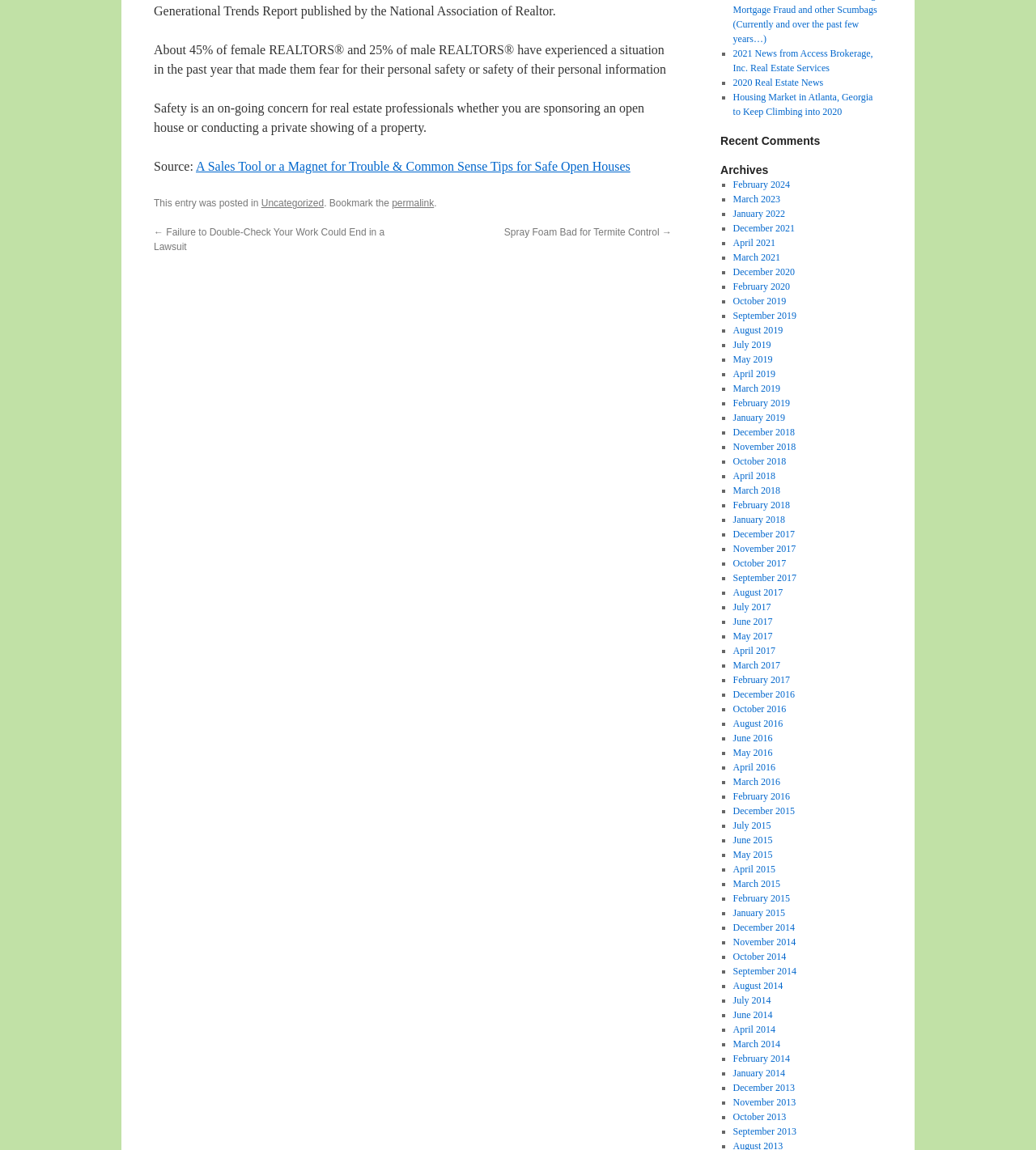Give the bounding box coordinates for the element described as: "2020 Real Estate News".

[0.707, 0.067, 0.795, 0.077]